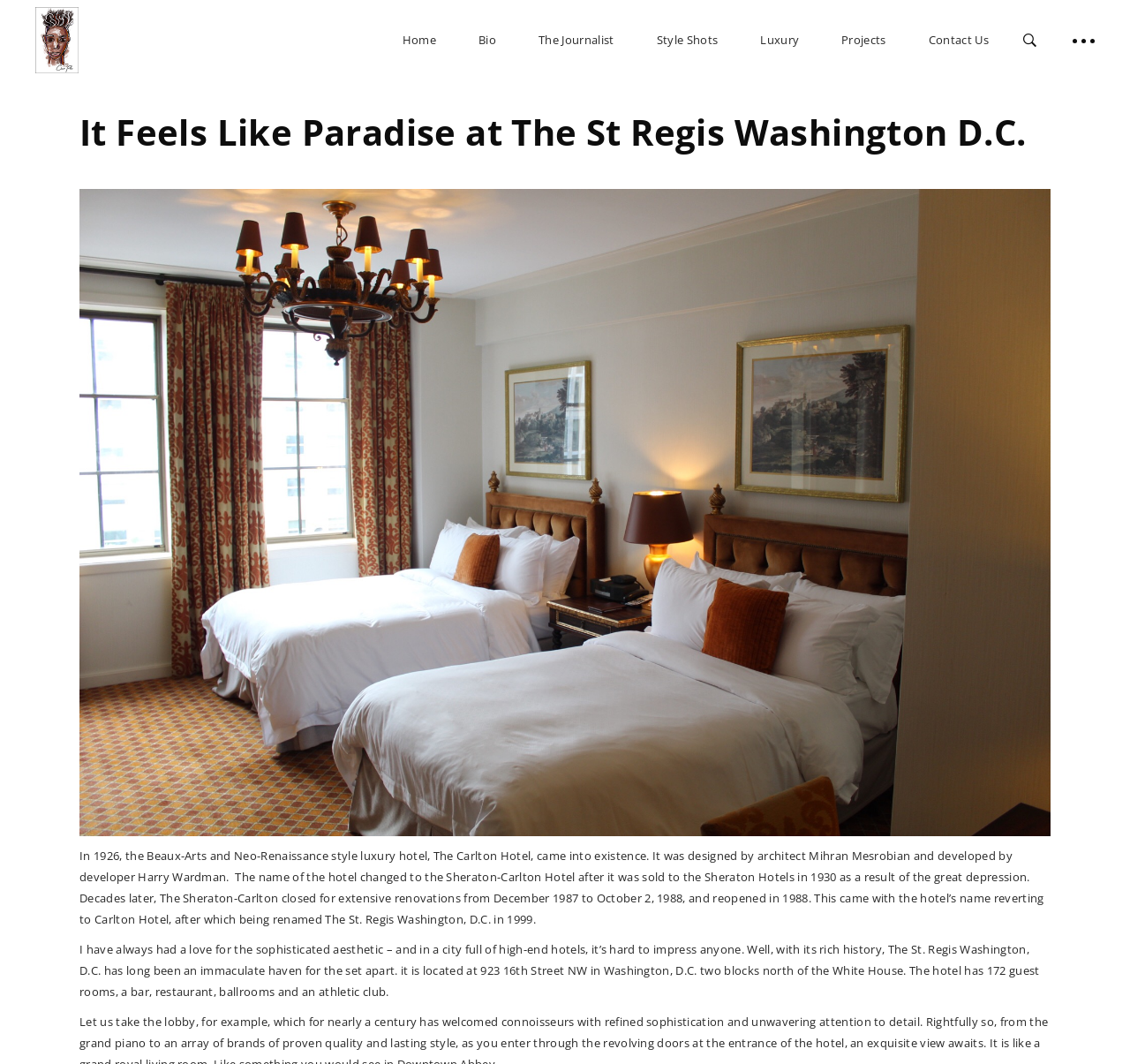Locate the bounding box coordinates of the segment that needs to be clicked to meet this instruction: "Click the Home link".

[0.337, 0.0, 0.405, 0.075]